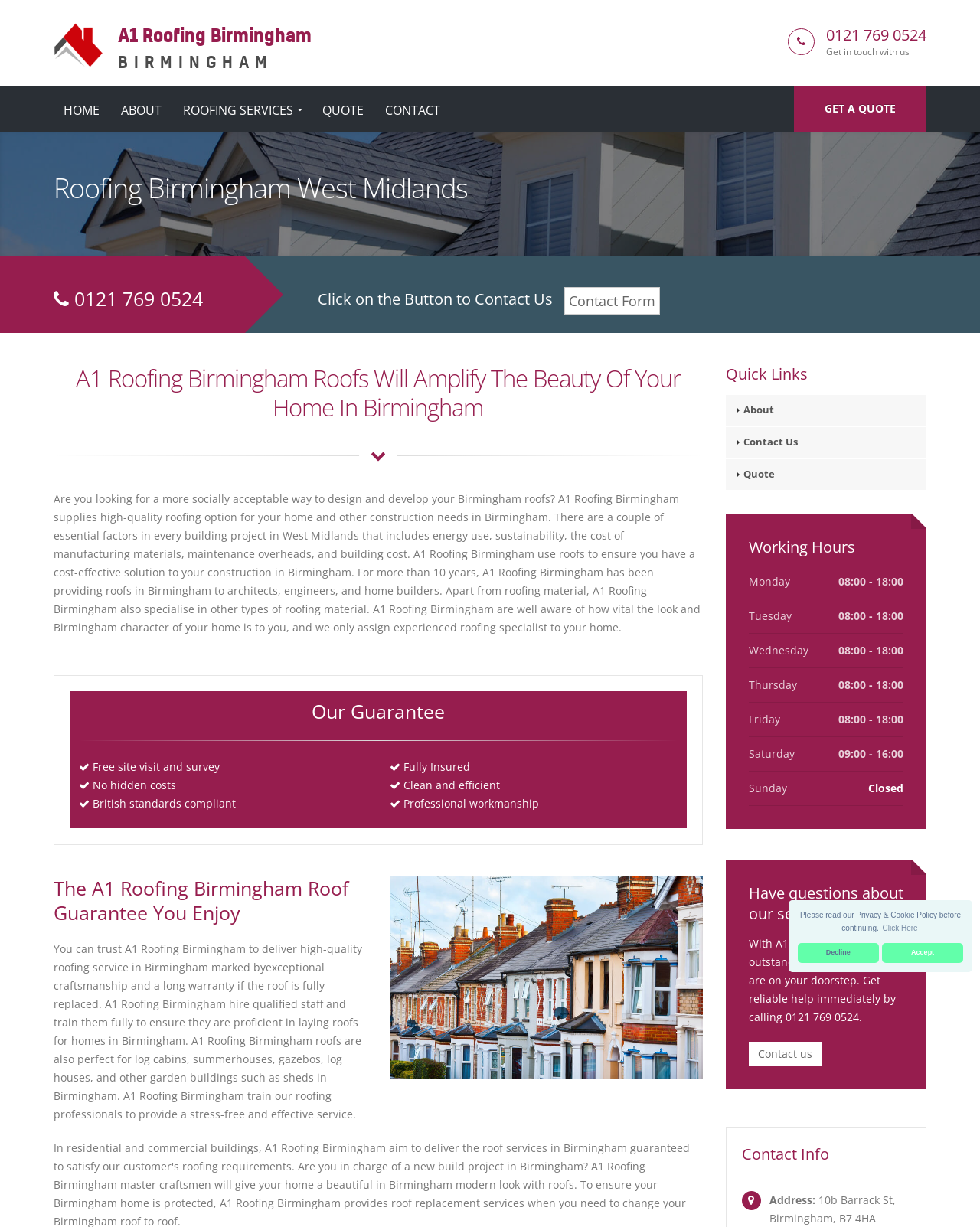Locate the bounding box coordinates of the area to click to fulfill this instruction: "Contact us through the contact form". The bounding box should be presented as four float numbers between 0 and 1, in the order [left, top, right, bottom].

[0.576, 0.234, 0.673, 0.256]